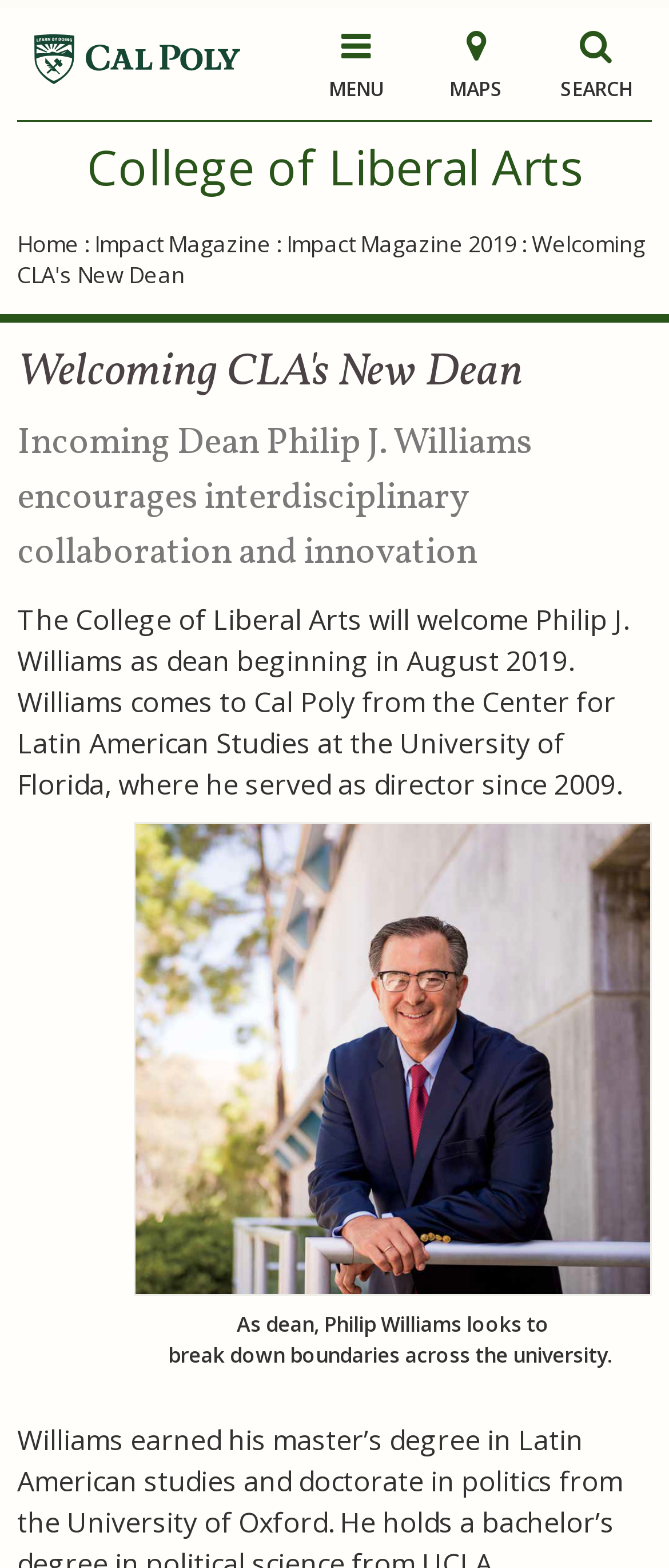Given the element description Maps, predict the bounding box coordinates for the UI element in the webpage screenshot. The format should be (top-left x, top-left y, bottom-right x, bottom-right y), and the values should be between 0 and 1.

[0.628, 0.011, 0.795, 0.077]